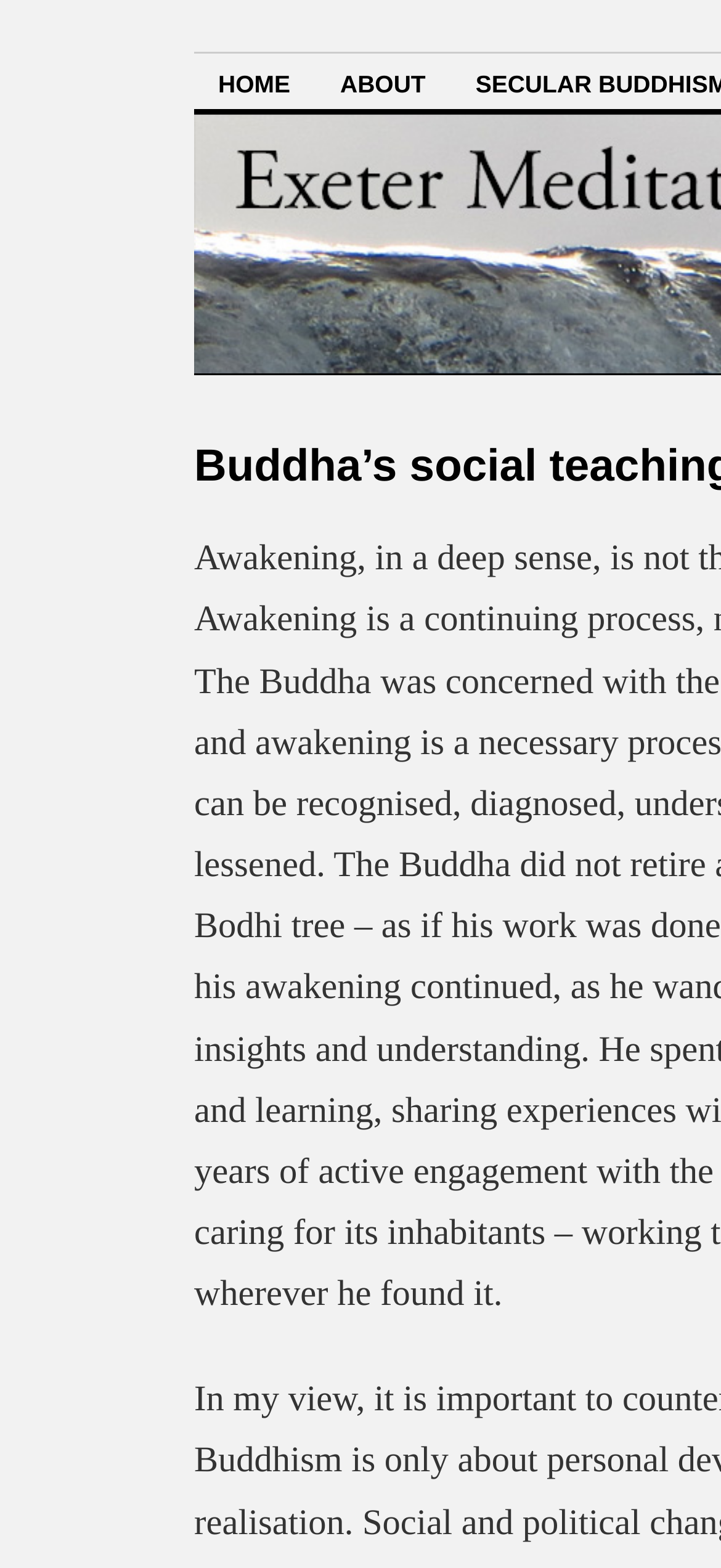Please determine the heading text of this webpage.

Buddha’s social teachings